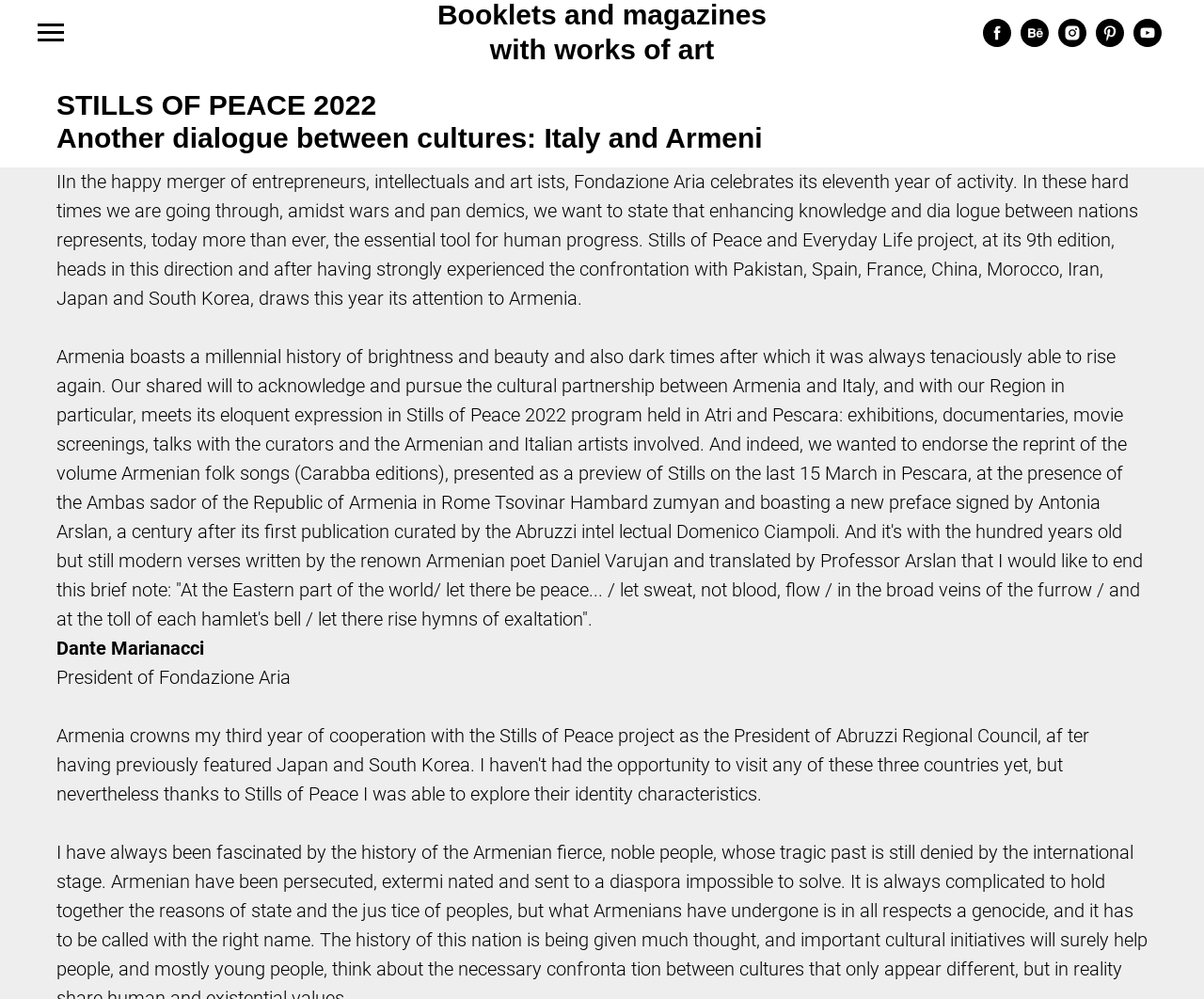What is the name of the event?
Respond with a short answer, either a single word or a phrase, based on the image.

STILLS OF PEACE 2022